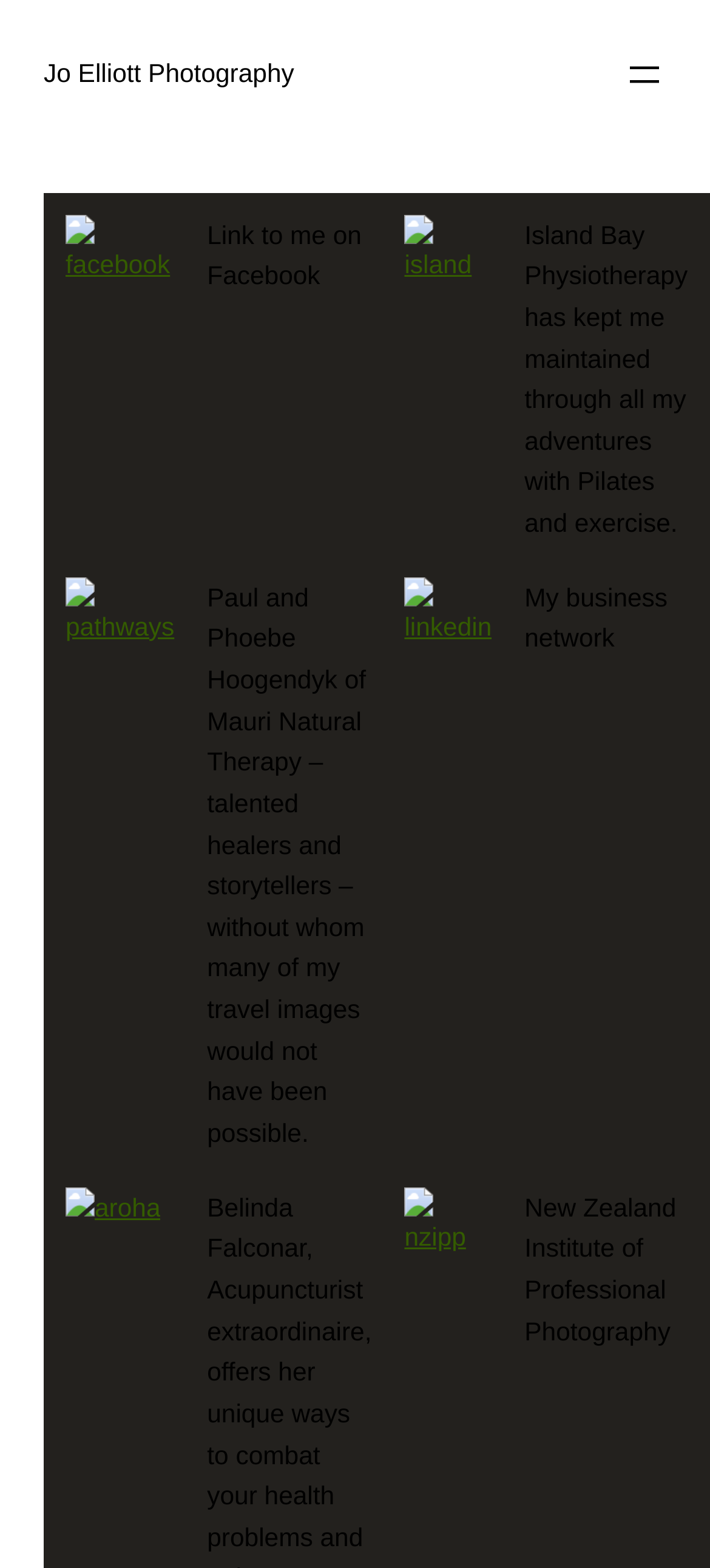Identify the bounding box coordinates of the region I need to click to complete this instruction: "Check out Paul and Phoebe Hoogendyk's LinkedIn profile".

[0.57, 0.39, 0.693, 0.409]